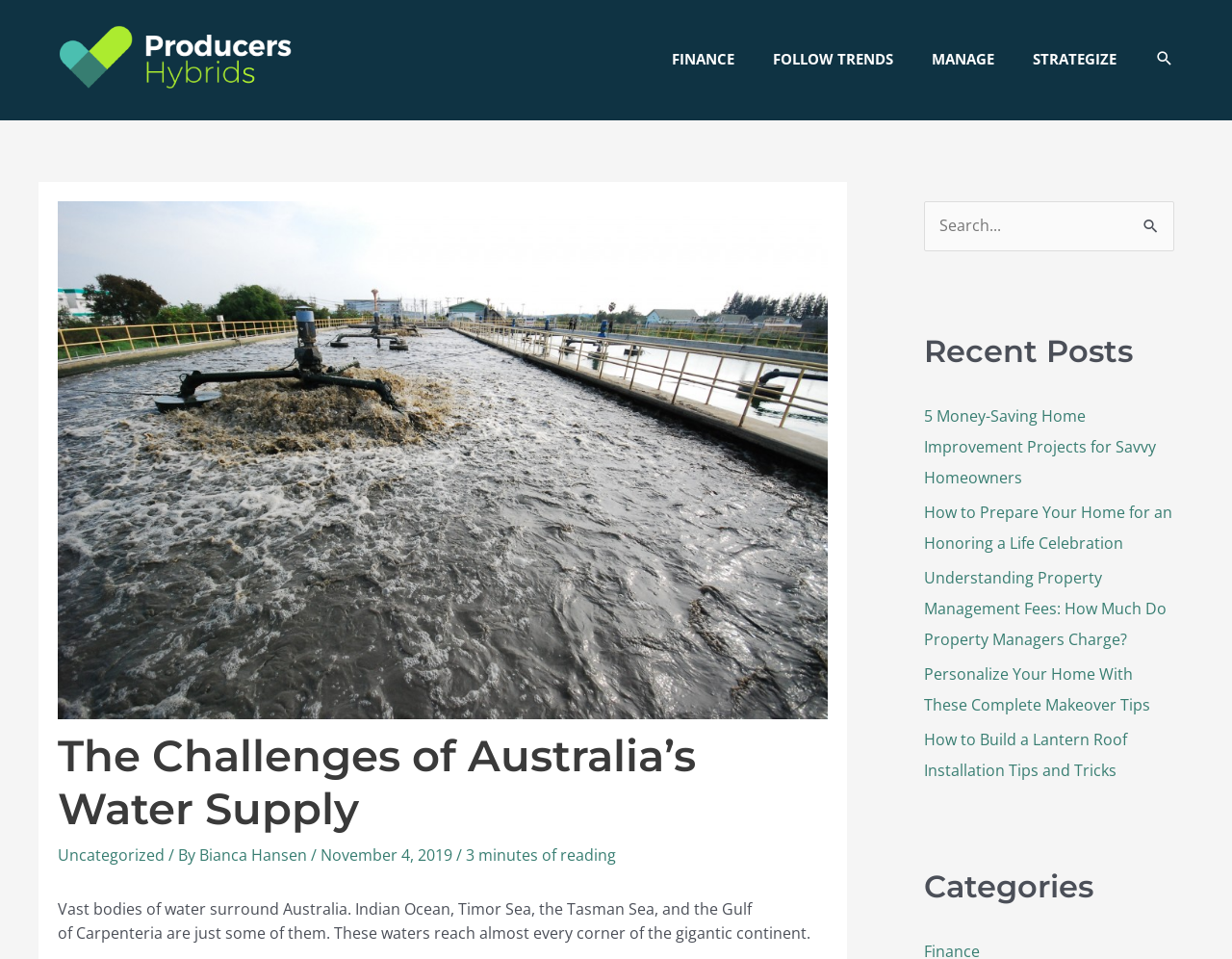Answer succinctly with a single word or phrase:
What type of content is listed under 'Recent Posts'?

Article links